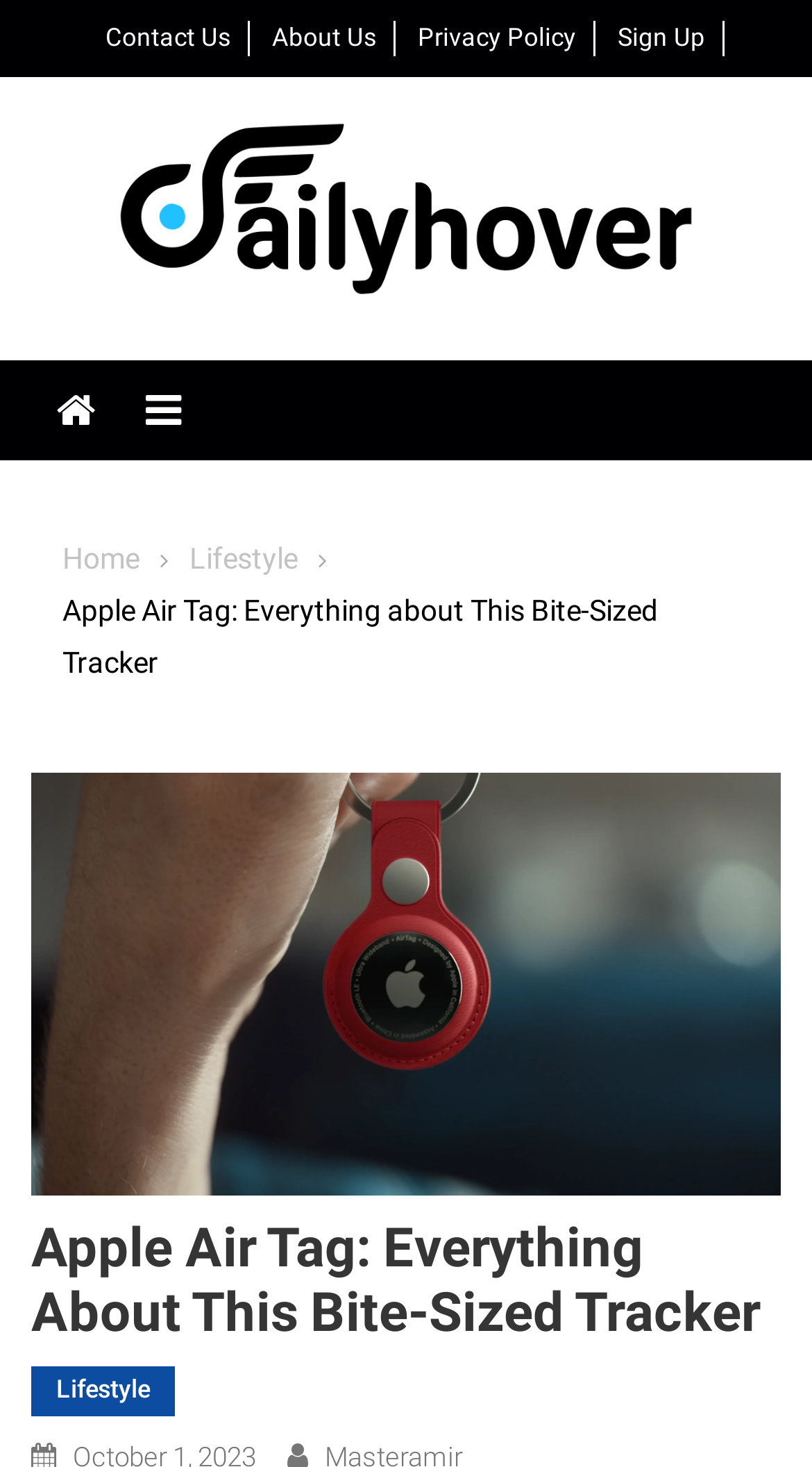Identify the bounding box coordinates necessary to click and complete the given instruction: "go to contact us page".

[0.129, 0.016, 0.283, 0.035]